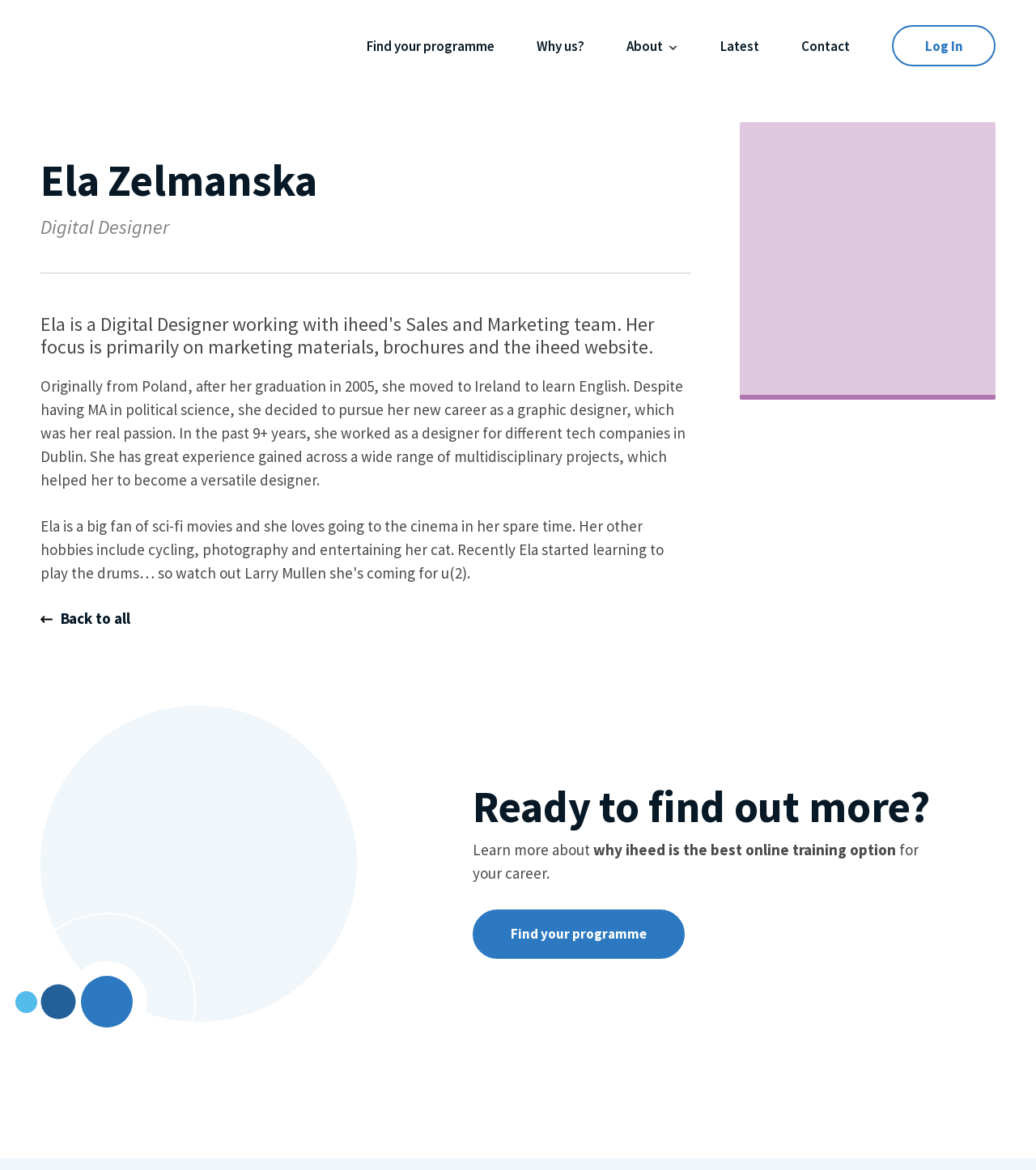How many links are there in the main navigation?
Please describe in detail the information shown in the image to answer the question.

I counted the number of link elements inside the navigation element with the description 'Main Navigation'. There are 5 links: 'Find your programme', 'Why us?', 'About', 'Latest', and 'Contact'.